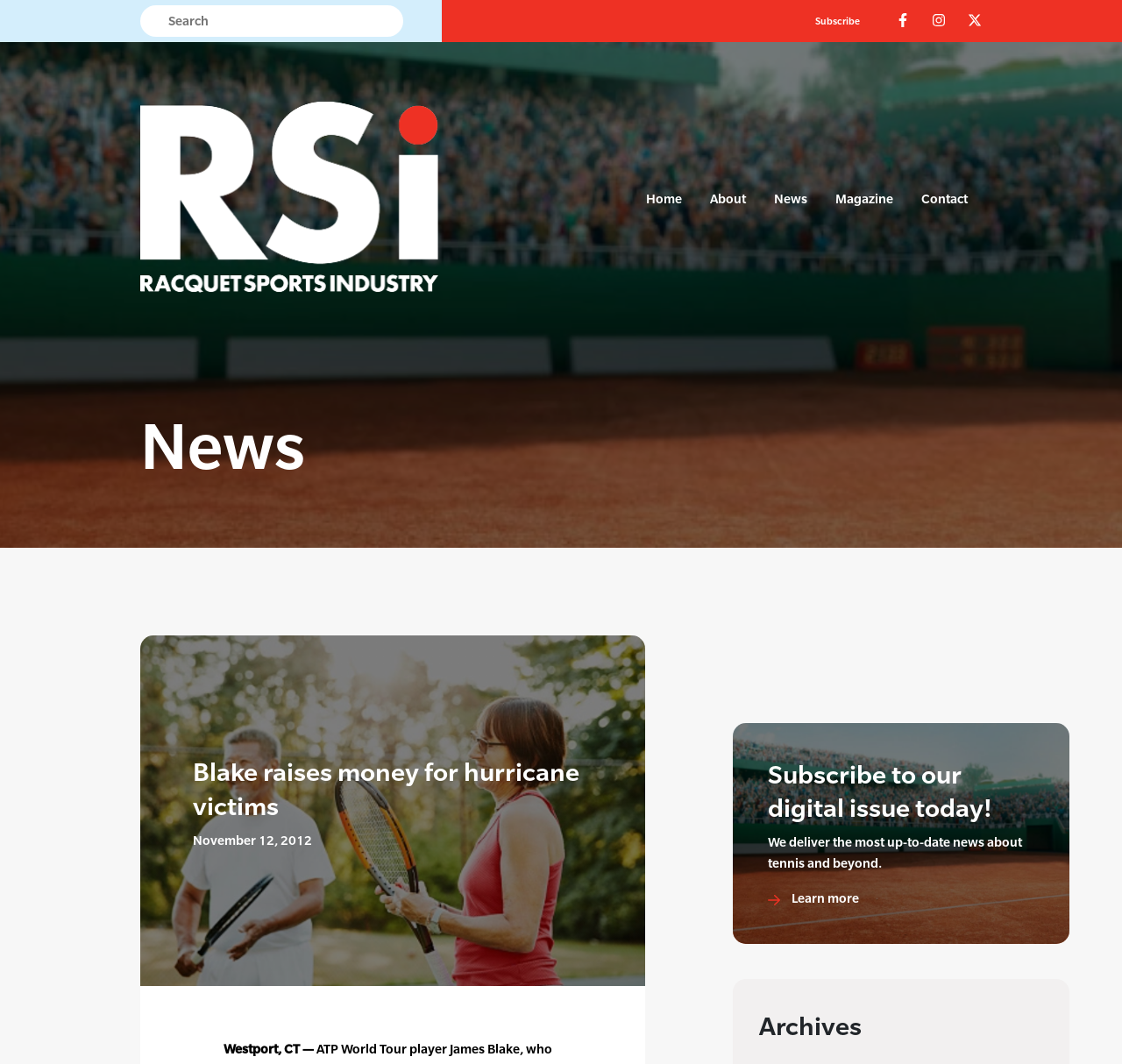Please determine the bounding box of the UI element that matches this description: About. The coordinates should be given as (top-left x, top-left y, bottom-right x, bottom-right y), with all values between 0 and 1.

[0.627, 0.17, 0.671, 0.203]